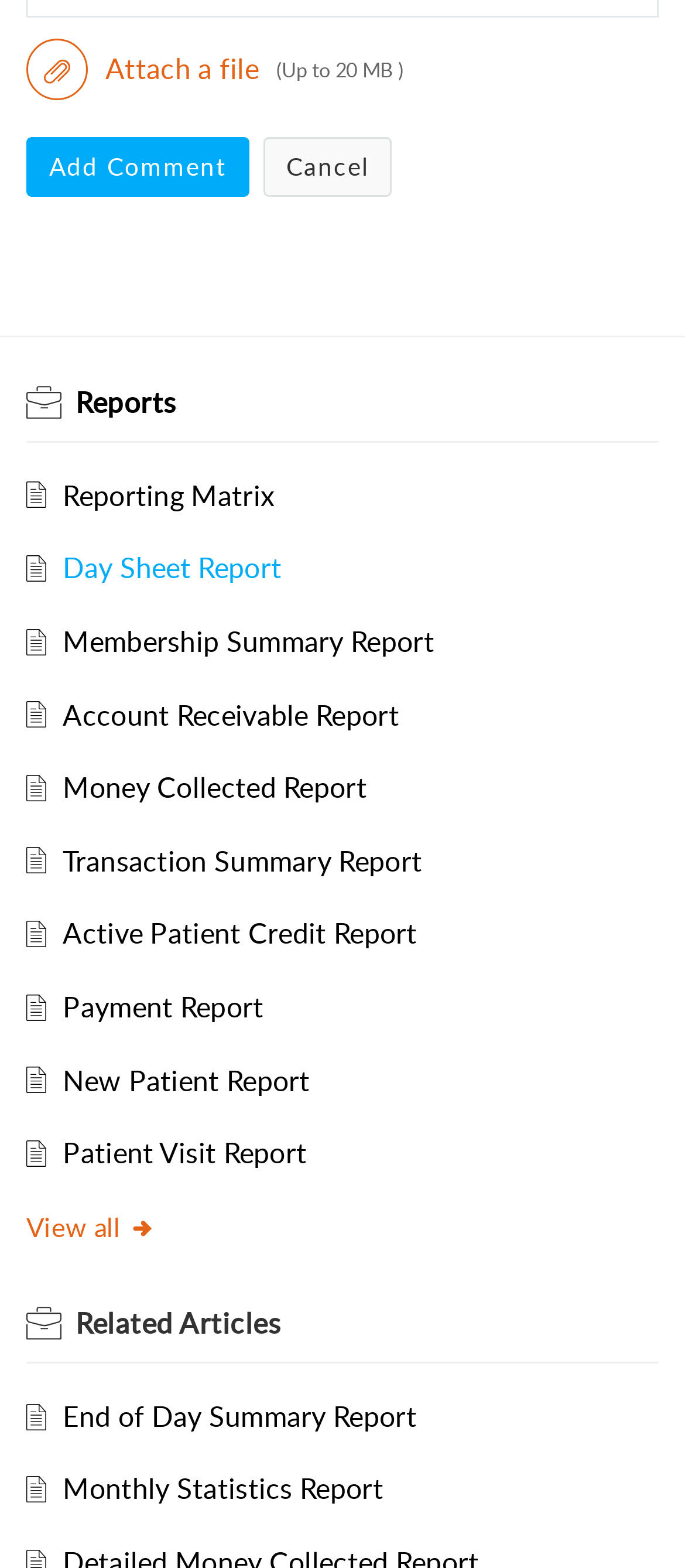Respond to the question with just a single word or phrase: 
How many image elements are there on the webpage?

17